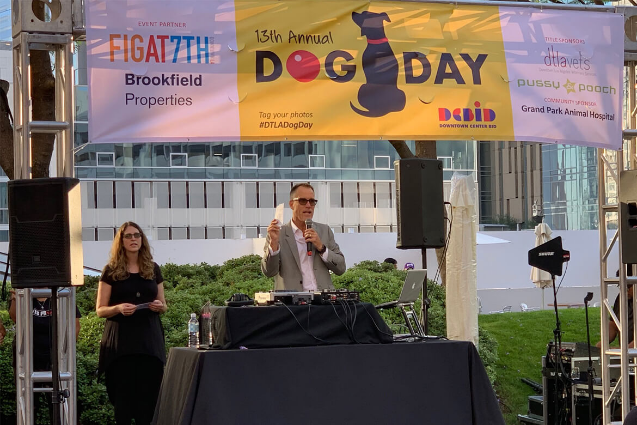Please use the details from the image to answer the following question comprehensively:
How many people are at the DJ table?

By examining the image, we can see that there are two people at the DJ table. One is a man wearing sunglasses, who is confidently speaking to the audience and holding a microphone. The other is a woman with long hair, dressed in black, who appears engaged and supportive.